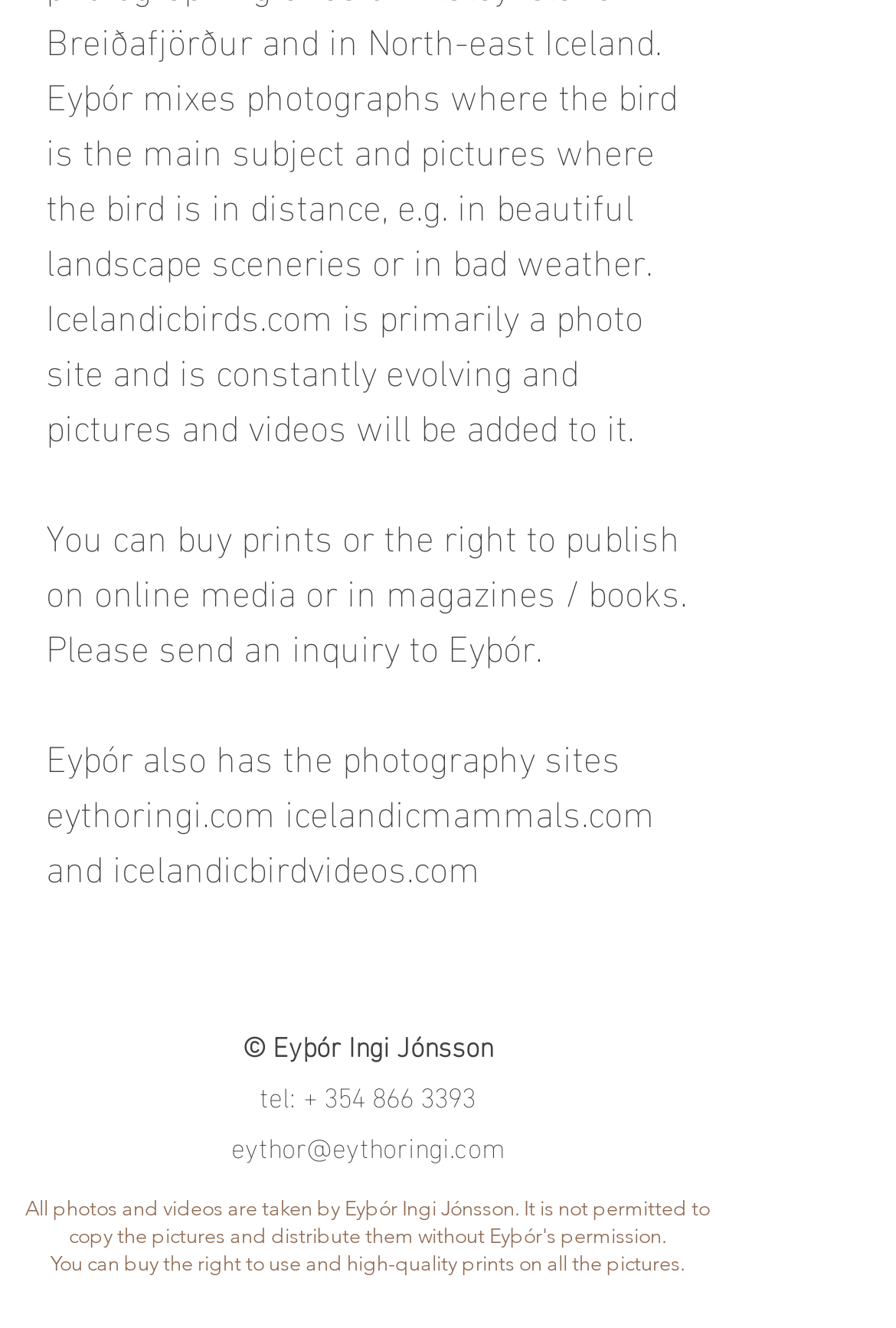Determine the bounding box for the HTML element described here: "354 866 3393". The coordinates should be given as [left, top, right, bottom] with each number being a float between 0 and 1.

[0.362, 0.804, 0.531, 0.843]